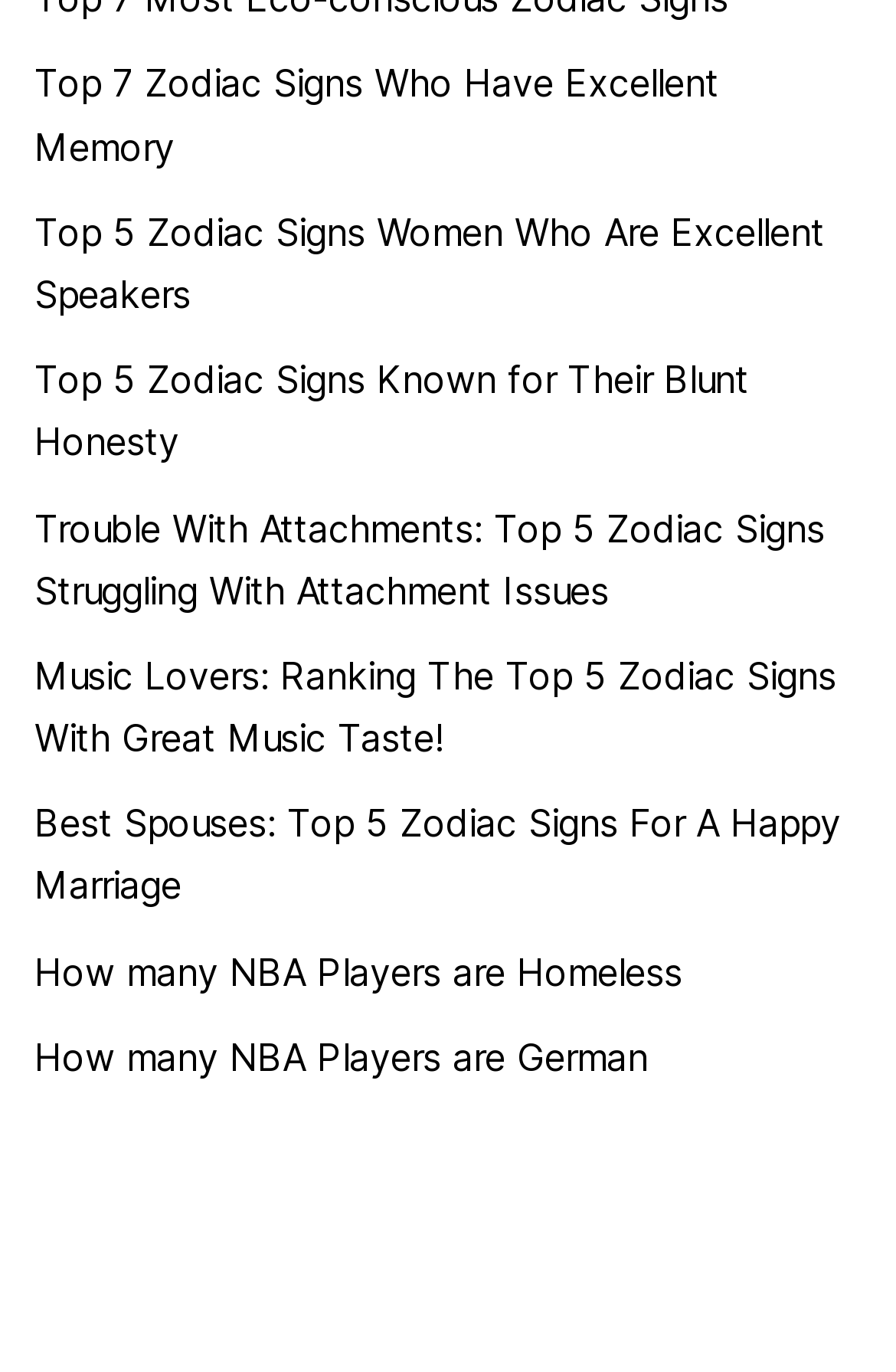How many NBA-related links are there?
Answer the question with detailed information derived from the image.

I found two links that are related to the NBA, namely 'How many NBA Players are Homeless' and 'How many NBA Players are German'.